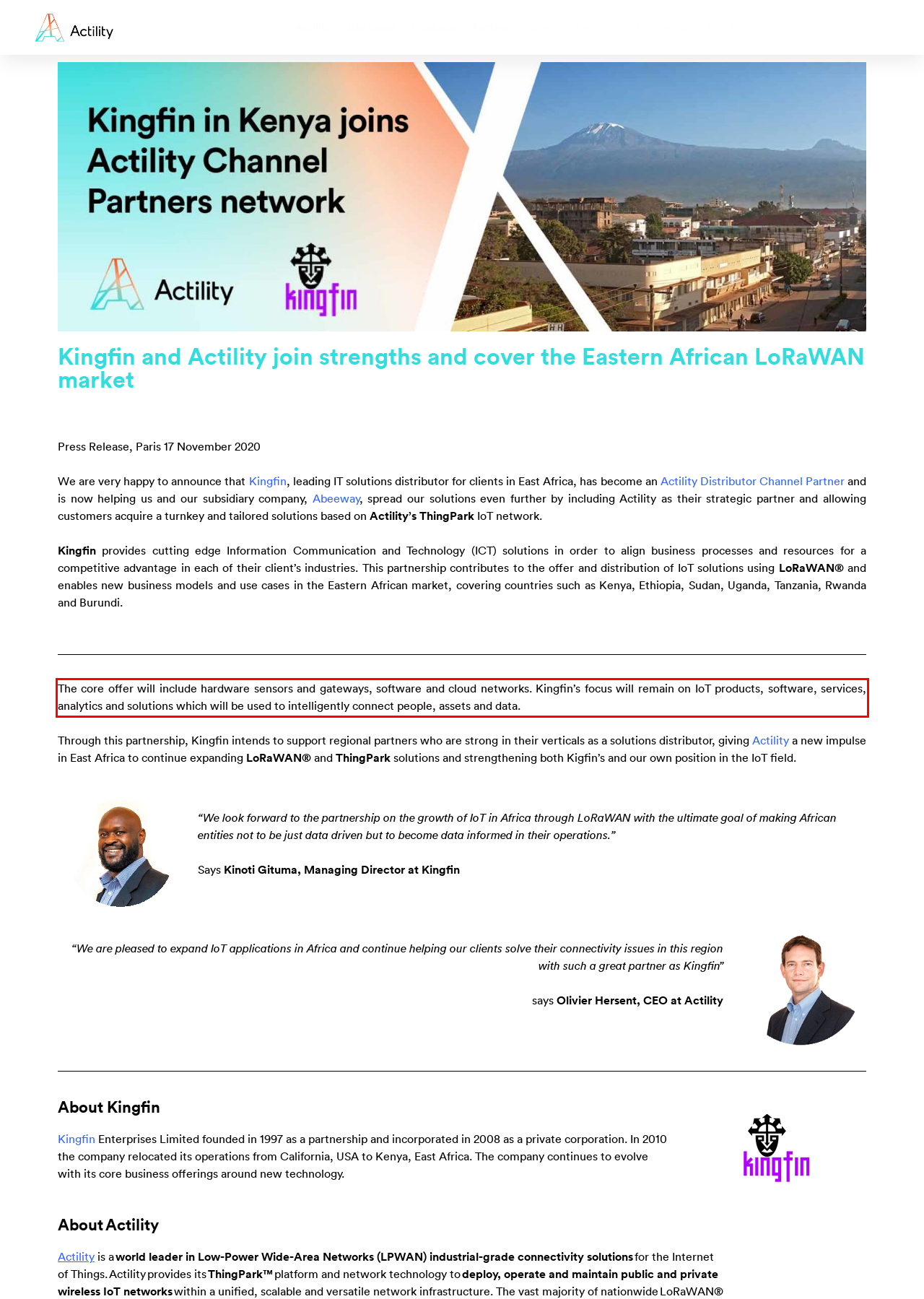Using the provided screenshot, read and generate the text content within the red-bordered area.

The core offer will include hardware sensors and gateways, software and cloud networks. Kingfin’s focus will remain on IoT products, software, services, analytics and solutions which will be used to intelligently connect people, assets and data.